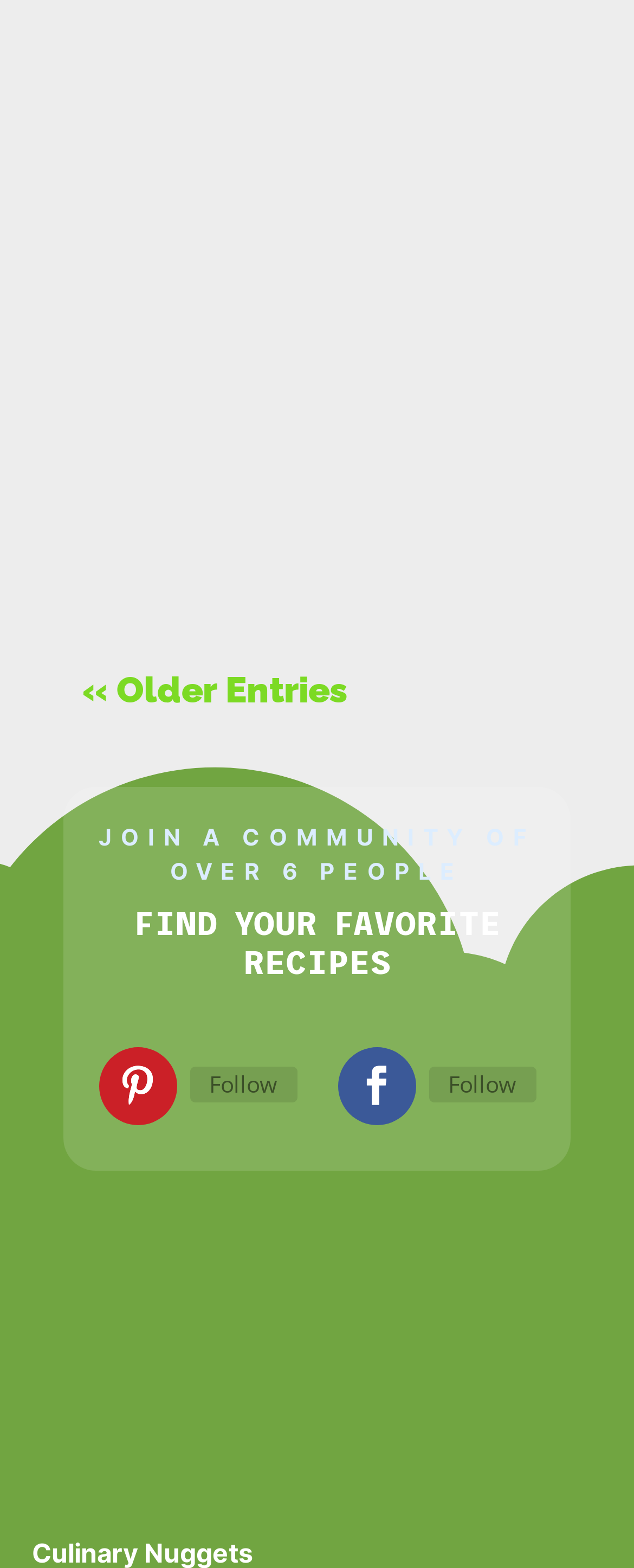How many people are in the community?
Look at the image and respond with a one-word or short phrase answer.

over 6